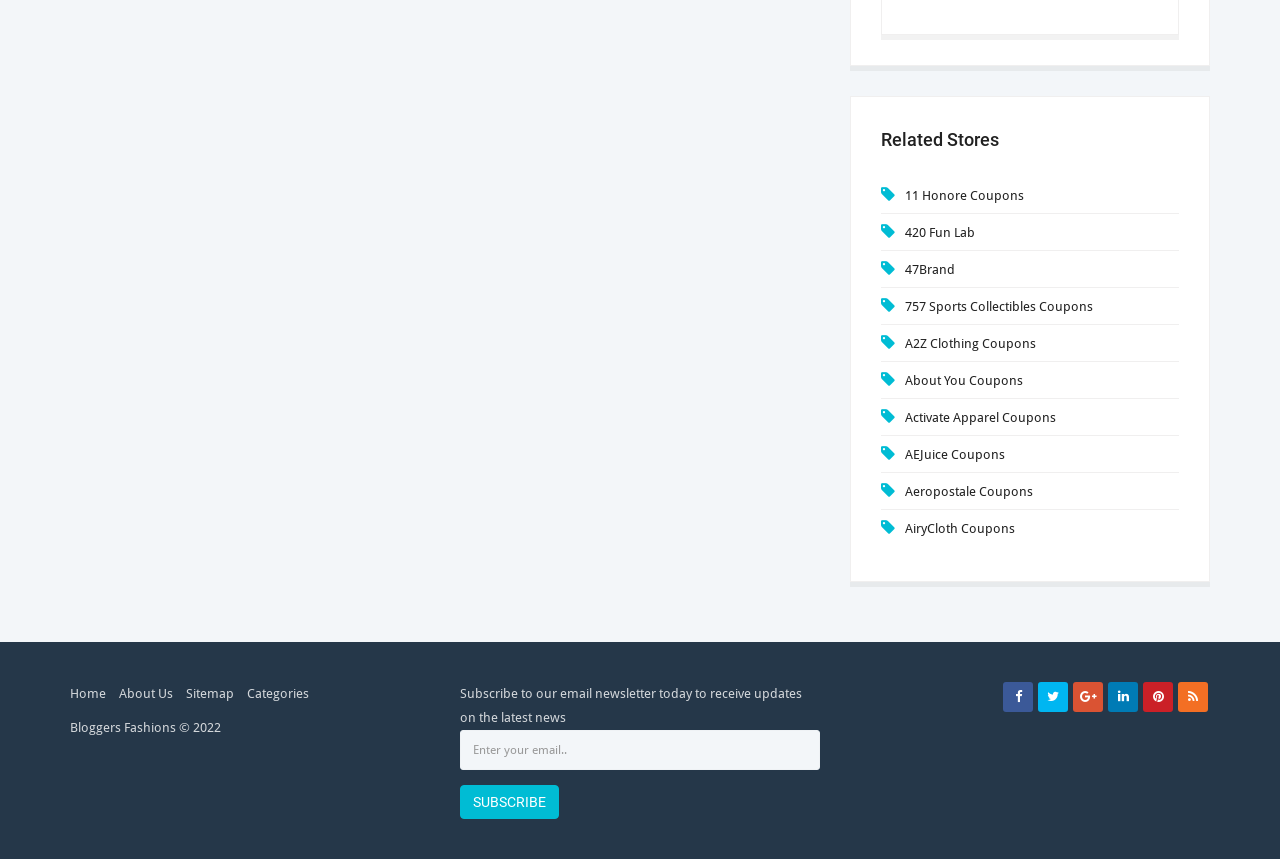Find the bounding box coordinates of the element I should click to carry out the following instruction: "Go to 'About Us'".

[0.093, 0.798, 0.135, 0.816]